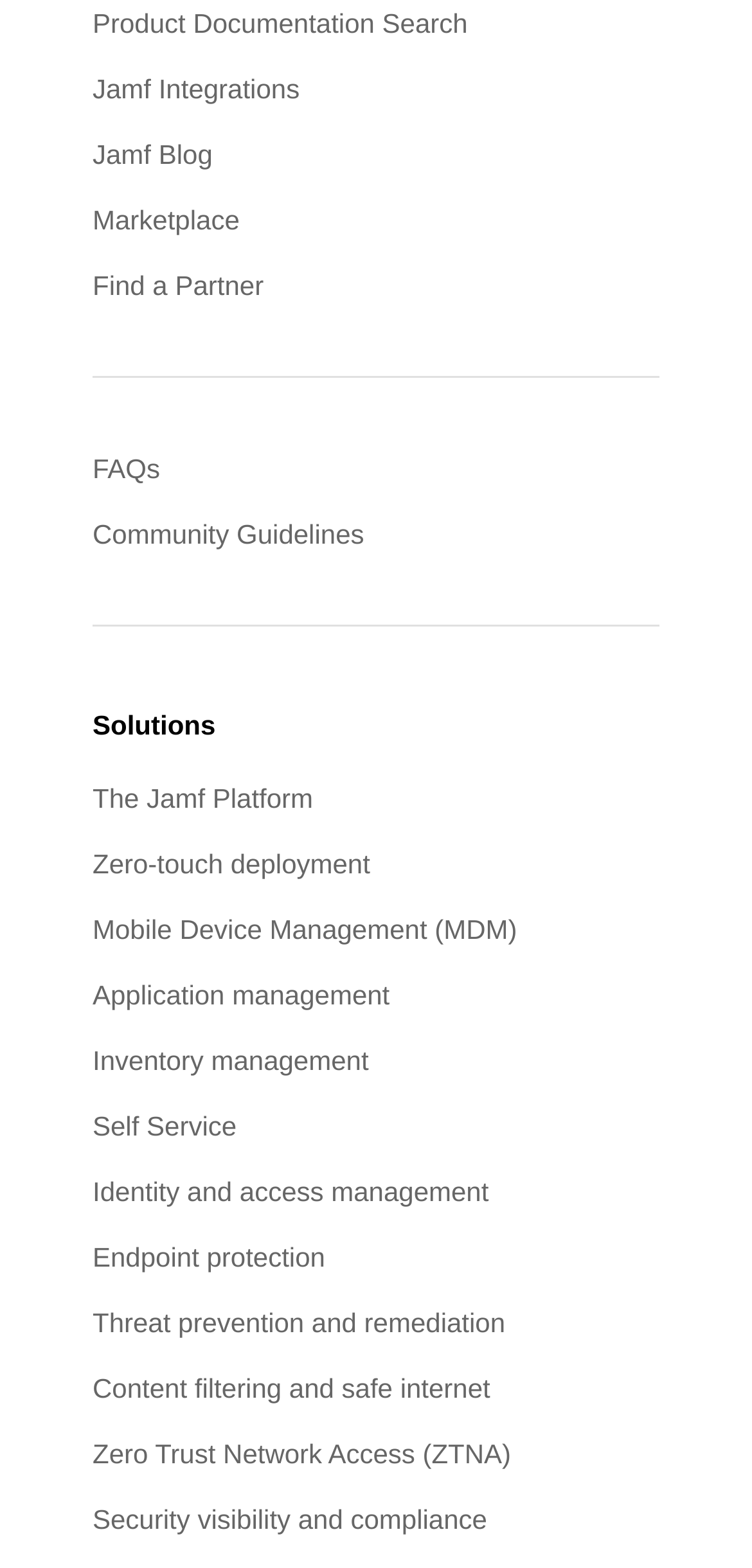What is the last link on the webpage? Examine the screenshot and reply using just one word or a brief phrase.

Security visibility and compliance